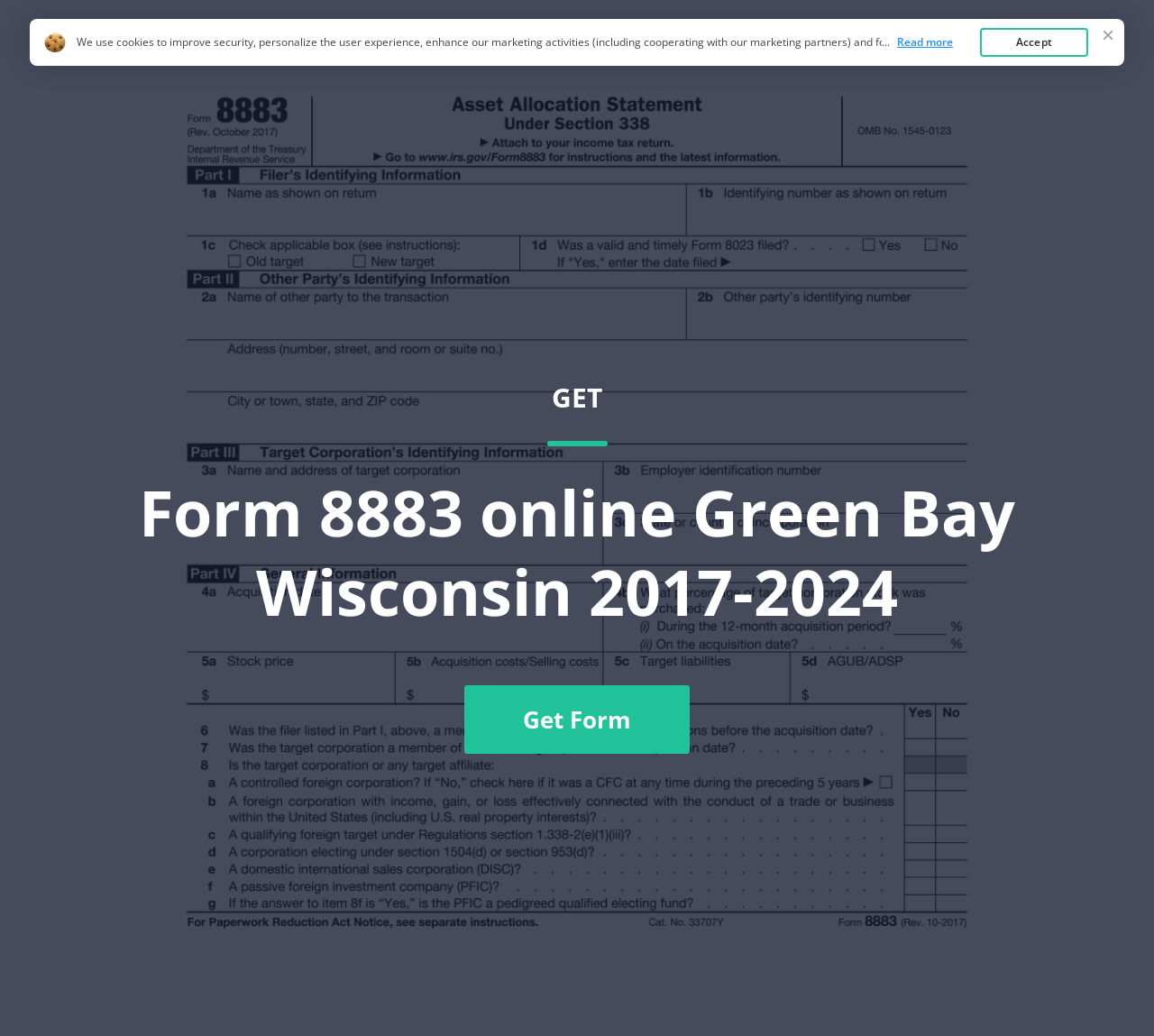Find the bounding box of the web element that fits this description: "Home".

[0.755, 0.045, 0.791, 0.064]